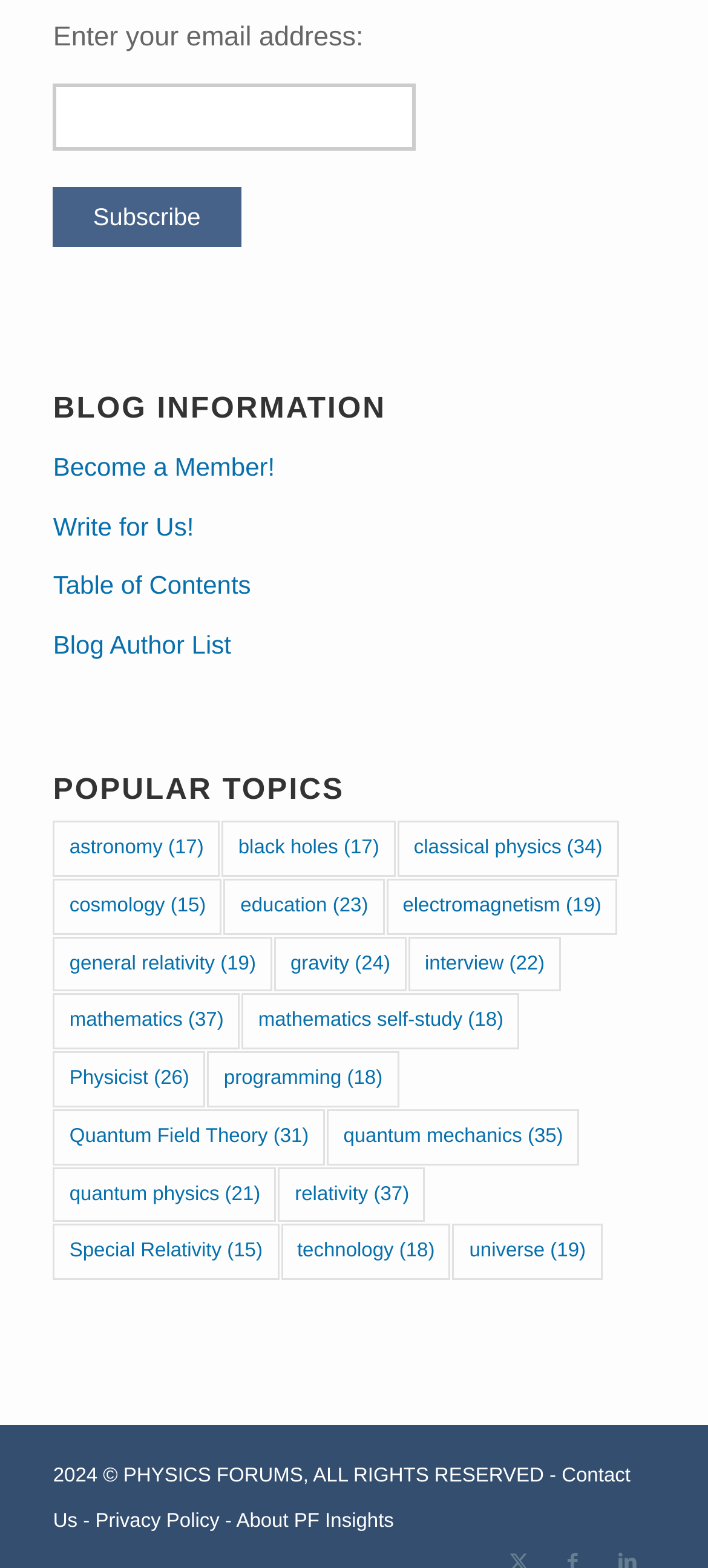Determine the bounding box coordinates for the clickable element required to fulfill the instruction: "Subscribe to the newsletter". Provide the coordinates as four float numbers between 0 and 1, i.e., [left, top, right, bottom].

[0.075, 0.12, 0.34, 0.158]